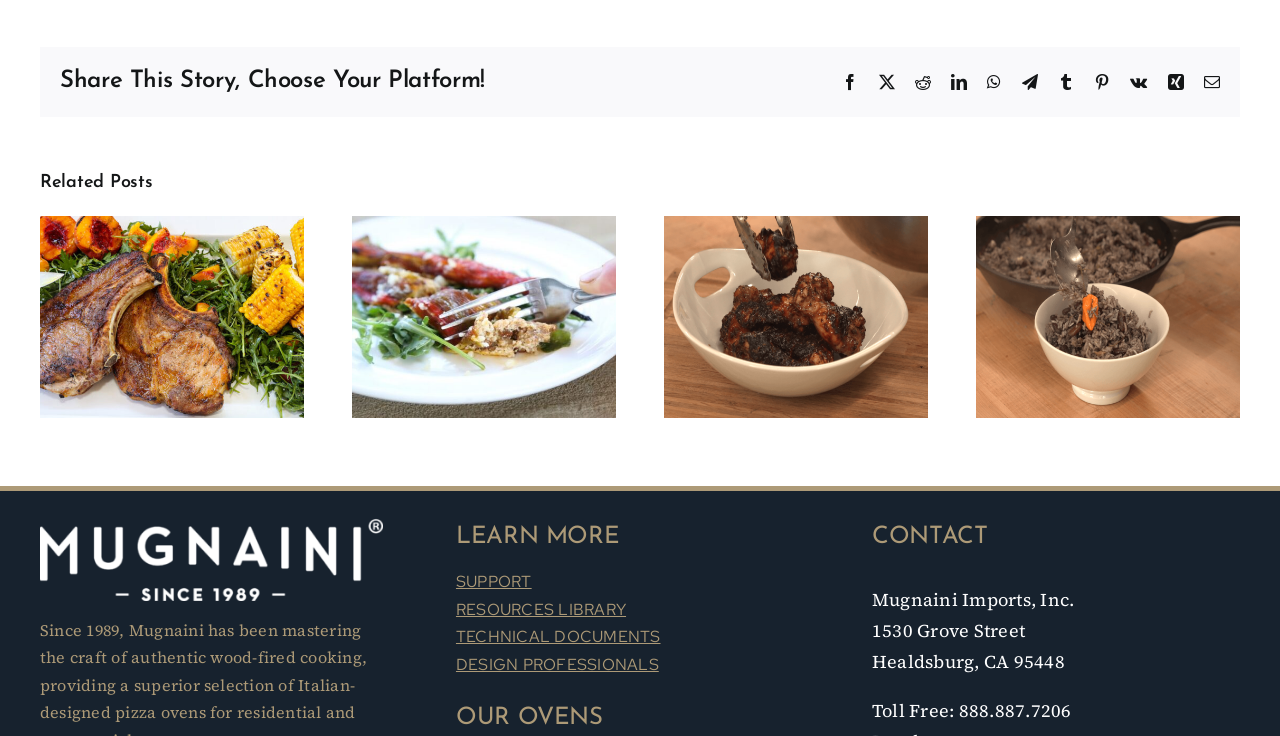Find the bounding box coordinates for the UI element whose description is: "Gallery". The coordinates should be four float numbers between 0 and 1, in the format [left, top, right, bottom].

[0.177, 0.339, 0.205, 0.388]